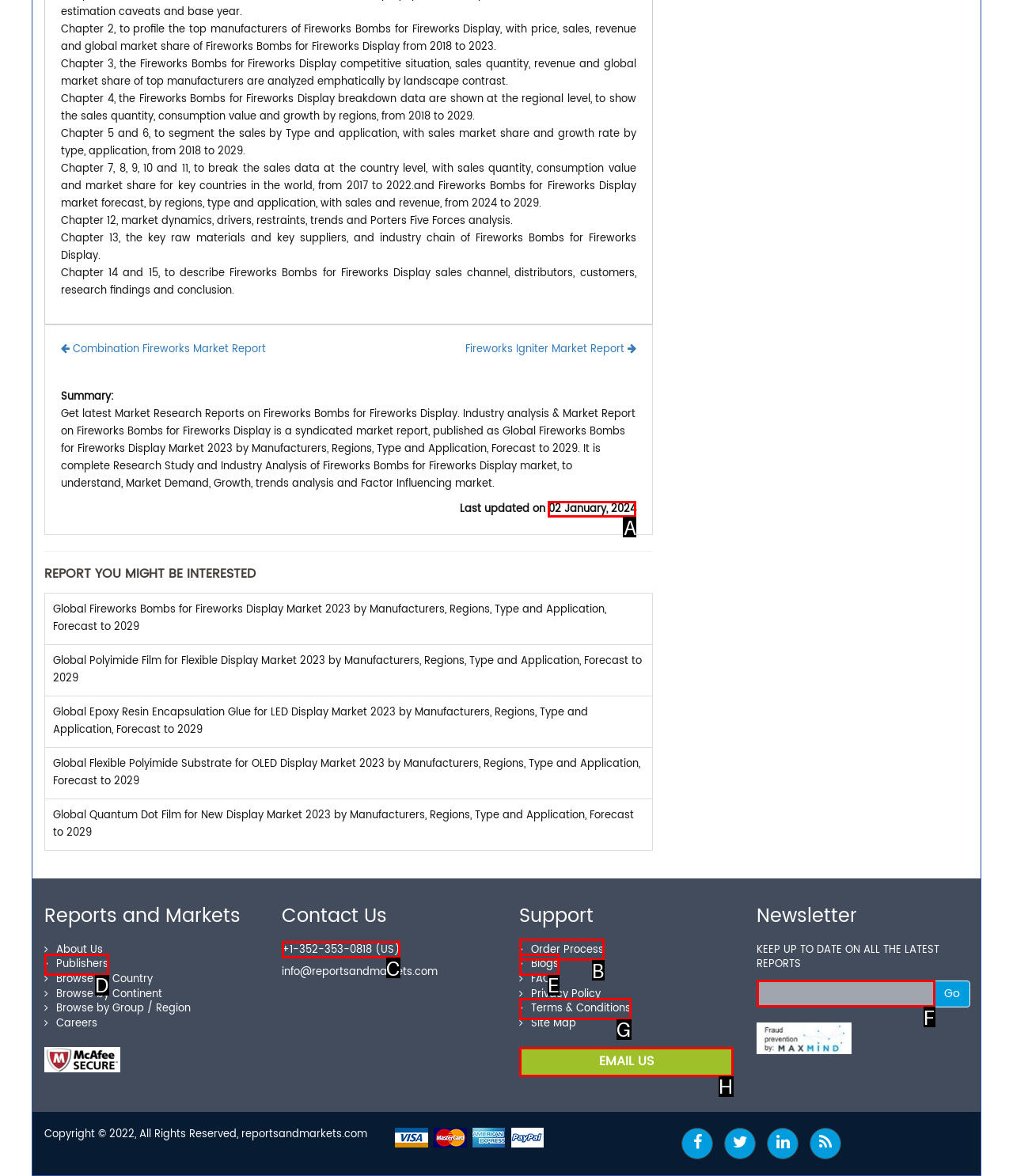Choose the HTML element to click for this instruction: Check the latest update time Answer with the letter of the correct choice from the given options.

A